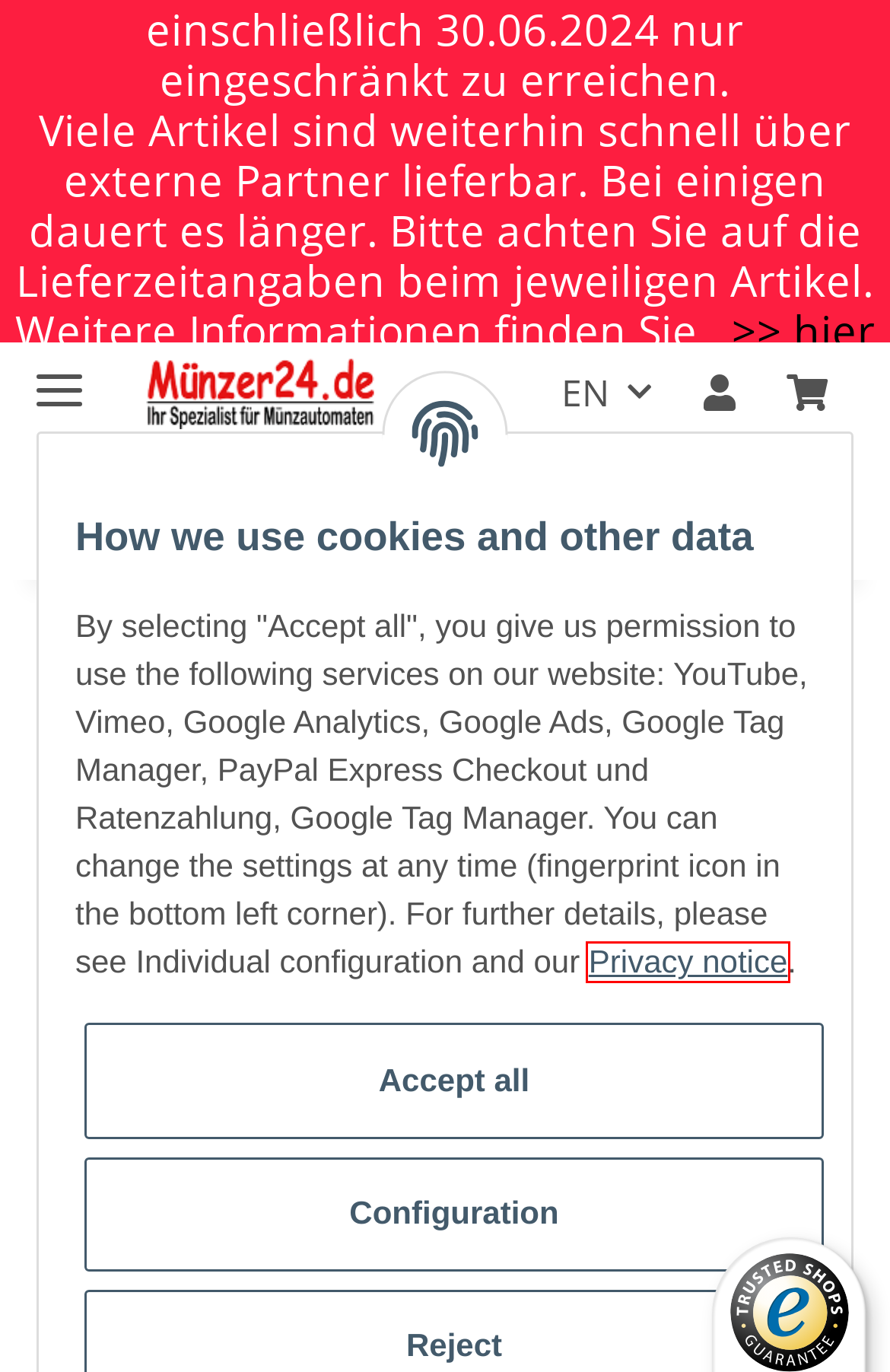You have a screenshot of a webpage, and a red bounding box highlights an element. Select the webpage description that best fits the new page after clicking the element within the bounding box. Options are:
A. Versandinformationen
B. Buy profiled token with 1+2 profile at Münzer24.de
C. Buy cheap nickel-plated tokens at Münzer24.de
D. Münzer24
E. Datenschutzerklärung
F. IT-Recht Kanzlei - "TOP WIRTSCHAFTSKANZLEI 2023" (Focus 09/2023)
G. Münzer 24.de - Spezialist für Münzautomaten, Wertmarken, Münzgeräte u
H. State: new

E